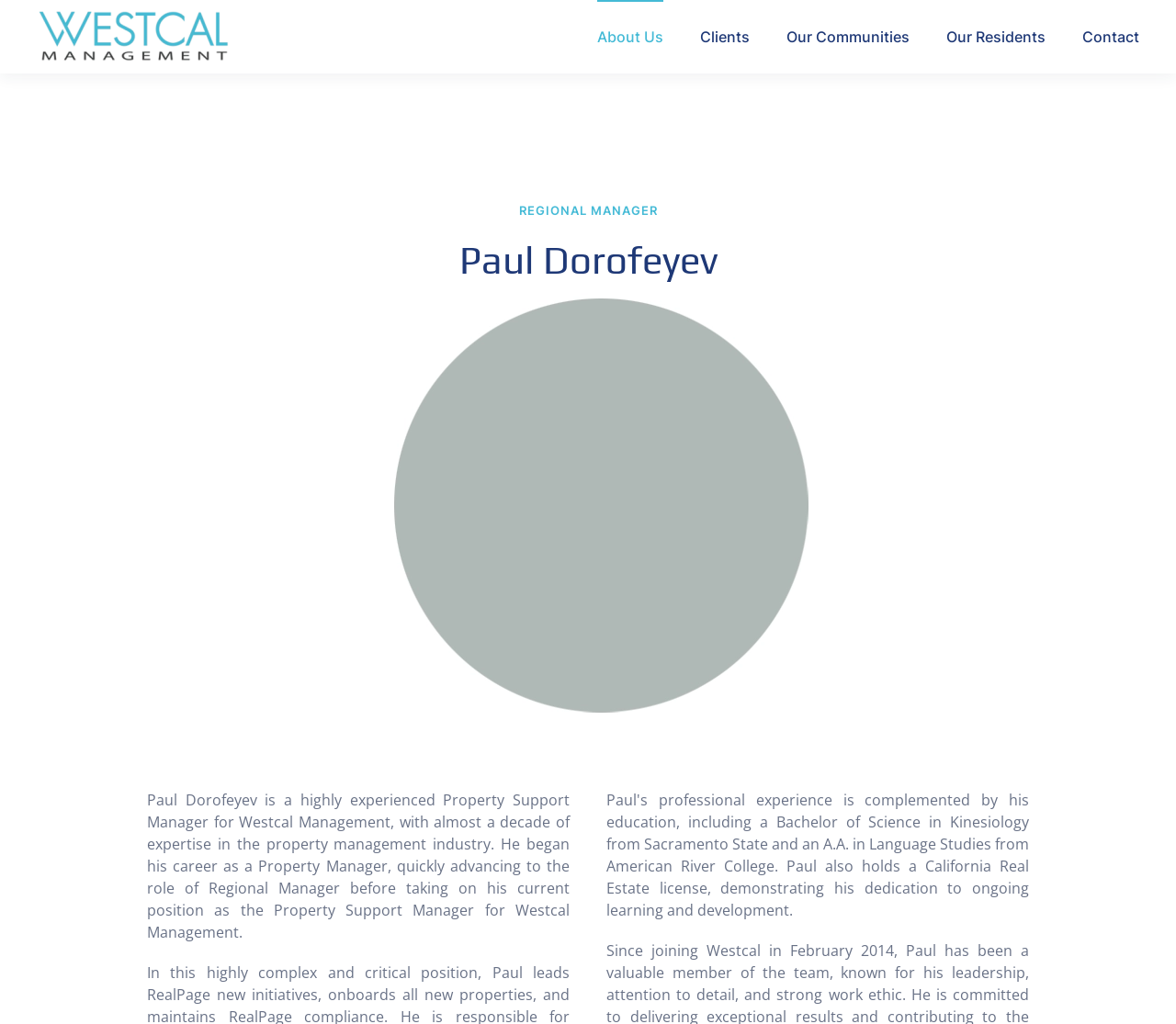Examine the image carefully and respond to the question with a detailed answer: 
What is the position Paul Dorofeyev held before becoming Property Support Manager?

According to the webpage, Paul Dorofeyev 'quickly advancing to the role of Regional Manager before taking on his current position as the Property Support Manager for Westcal Management', which implies that he held the position of Regional Manager before becoming Property Support Manager.